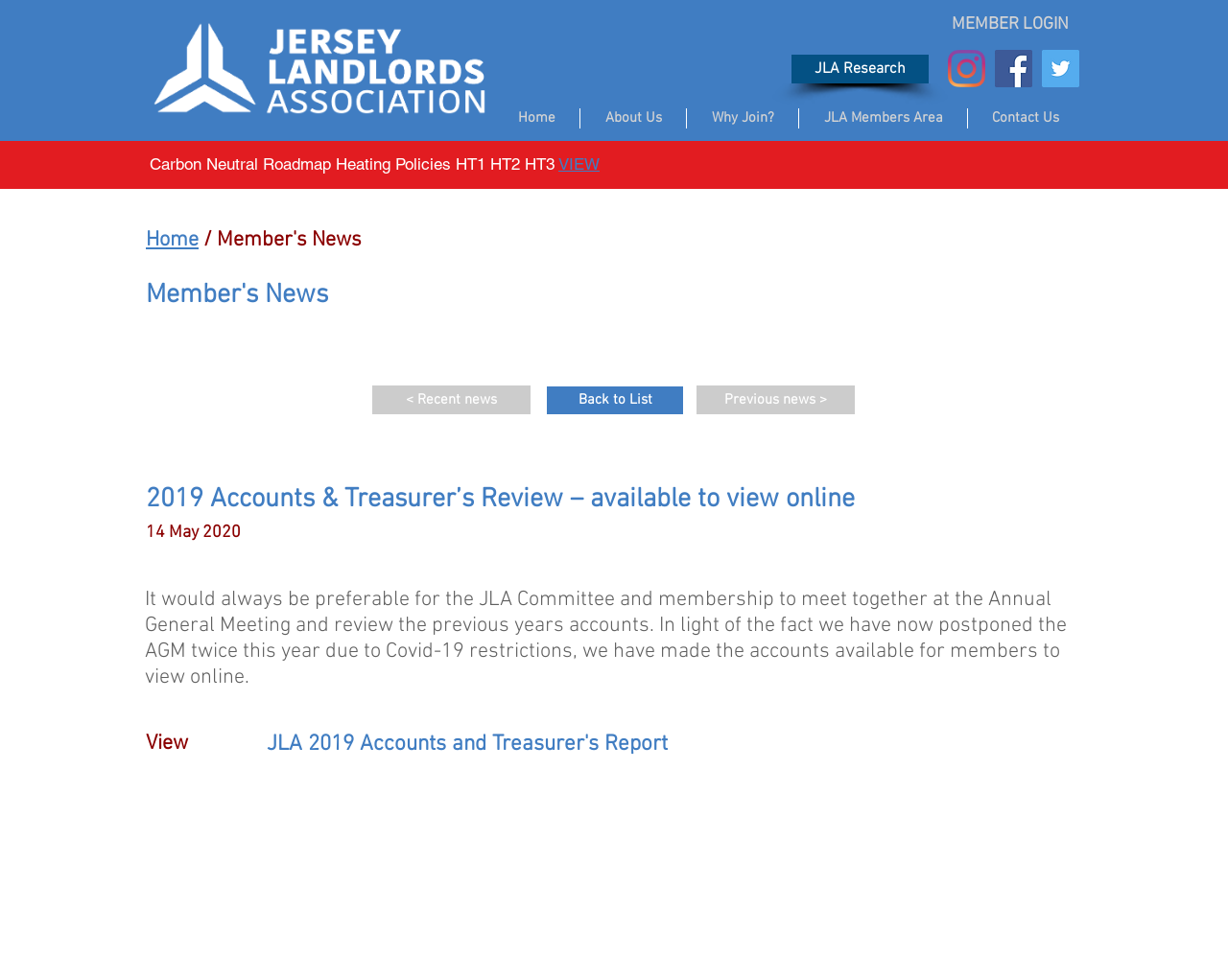Examine the image and give a thorough answer to the following question:
What is the topic of the news article?

The topic of the news article can be inferred from the heading 'JLA 2019 Accounts and Treasurer's Report', which suggests that the article is about the 2019 accounts and treasurer's report of the JLA organization.